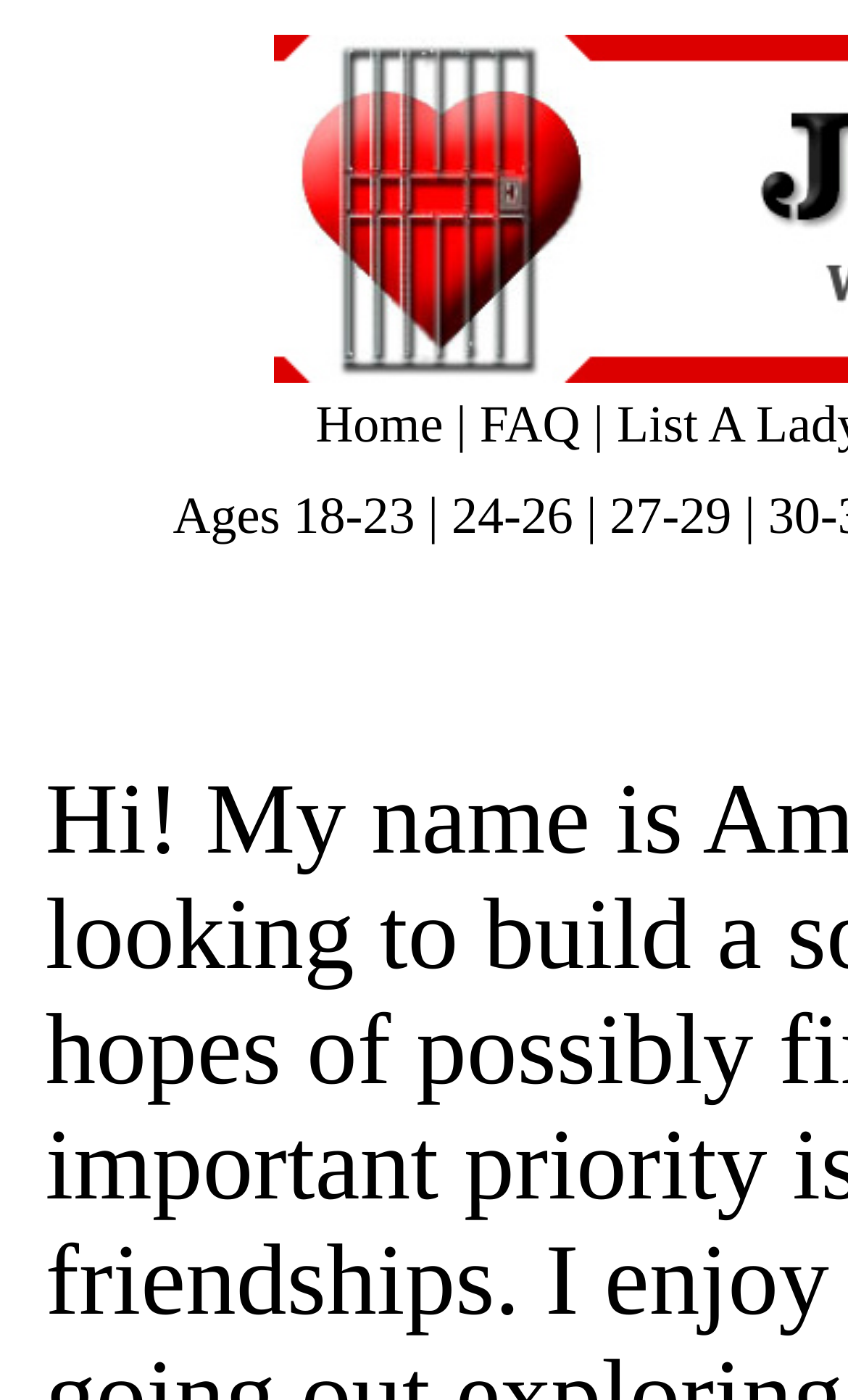What is the position of the 'FAQ' link relative to the 'Ages 18-23' link?
Based on the screenshot, give a detailed explanation to answer the question.

By comparing the y1 and y2 coordinates of the 'FAQ' link and the 'Ages 18-23' link, I found that the 'FAQ' link has a smaller y1 and y2 value. Therefore, the 'FAQ' link is above the 'Ages 18-23' link.